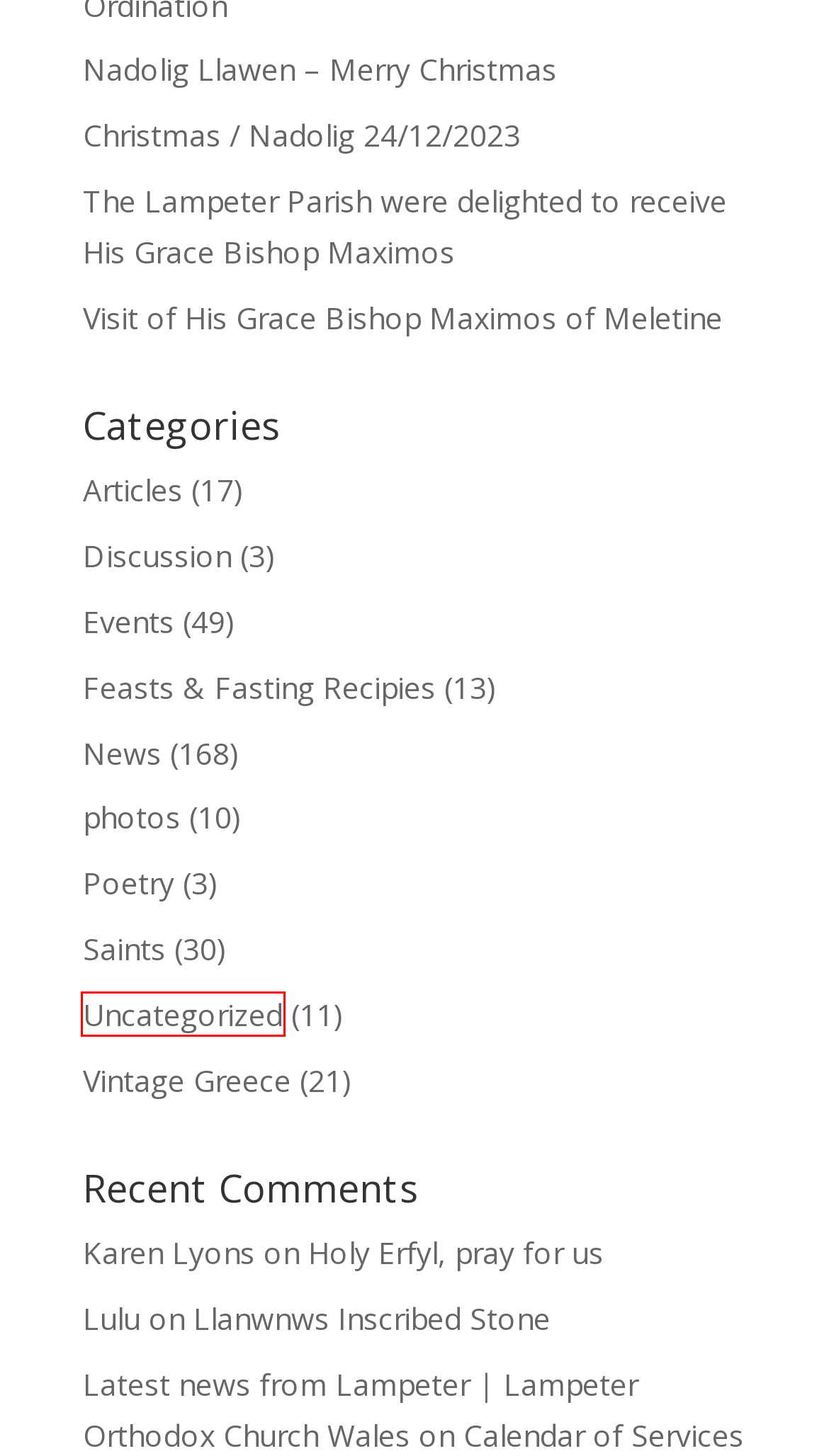Examine the screenshot of a webpage with a red rectangle bounding box. Select the most accurate webpage description that matches the new webpage after clicking the element within the bounding box. Here are the candidates:
A. Visit of His Grace Bishop Maximos of Meletine | Lampeter Orthodox Church Wales
B. Uncategorized | Lampeter Orthodox Church Wales
C. Latest news from Lampeter | Lampeter Orthodox Church Wales
D. photos | Lampeter Orthodox Church Wales
E. Holy Erfyl, pray for us | Lampeter Orthodox Church Wales
F. Calendar of Services | Lampeter Orthodox Church Wales
G. Articles | Lampeter Orthodox Church Wales
H. Llanwnws Inscribed Stone | Lampeter Orthodox Church Wales

B